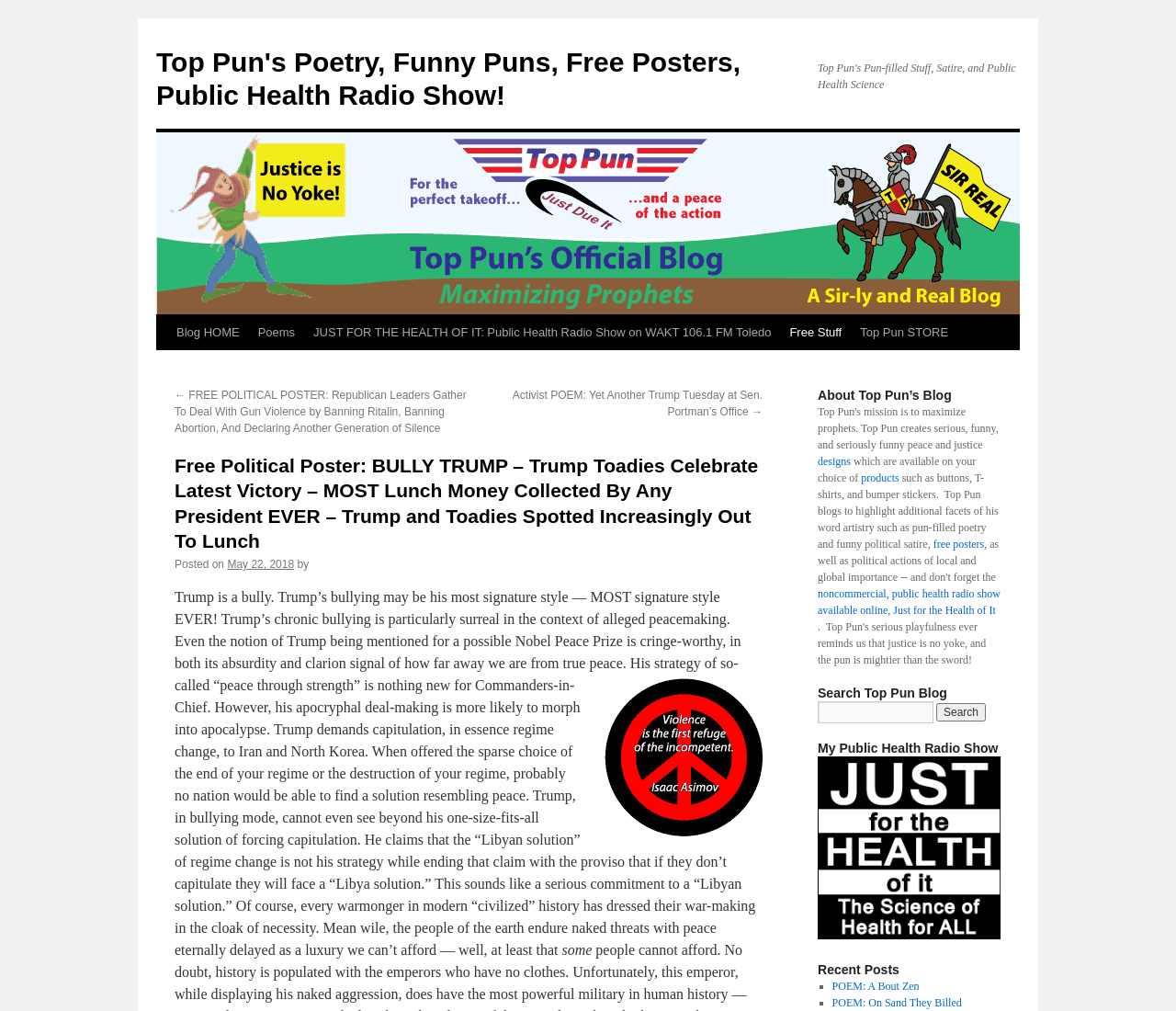Determine the bounding box coordinates of the section I need to click to execute the following instruction: "Click on the 'Blog HOME' link". Provide the coordinates as four float numbers between 0 and 1, i.e., [left, top, right, bottom].

[0.142, 0.312, 0.211, 0.346]